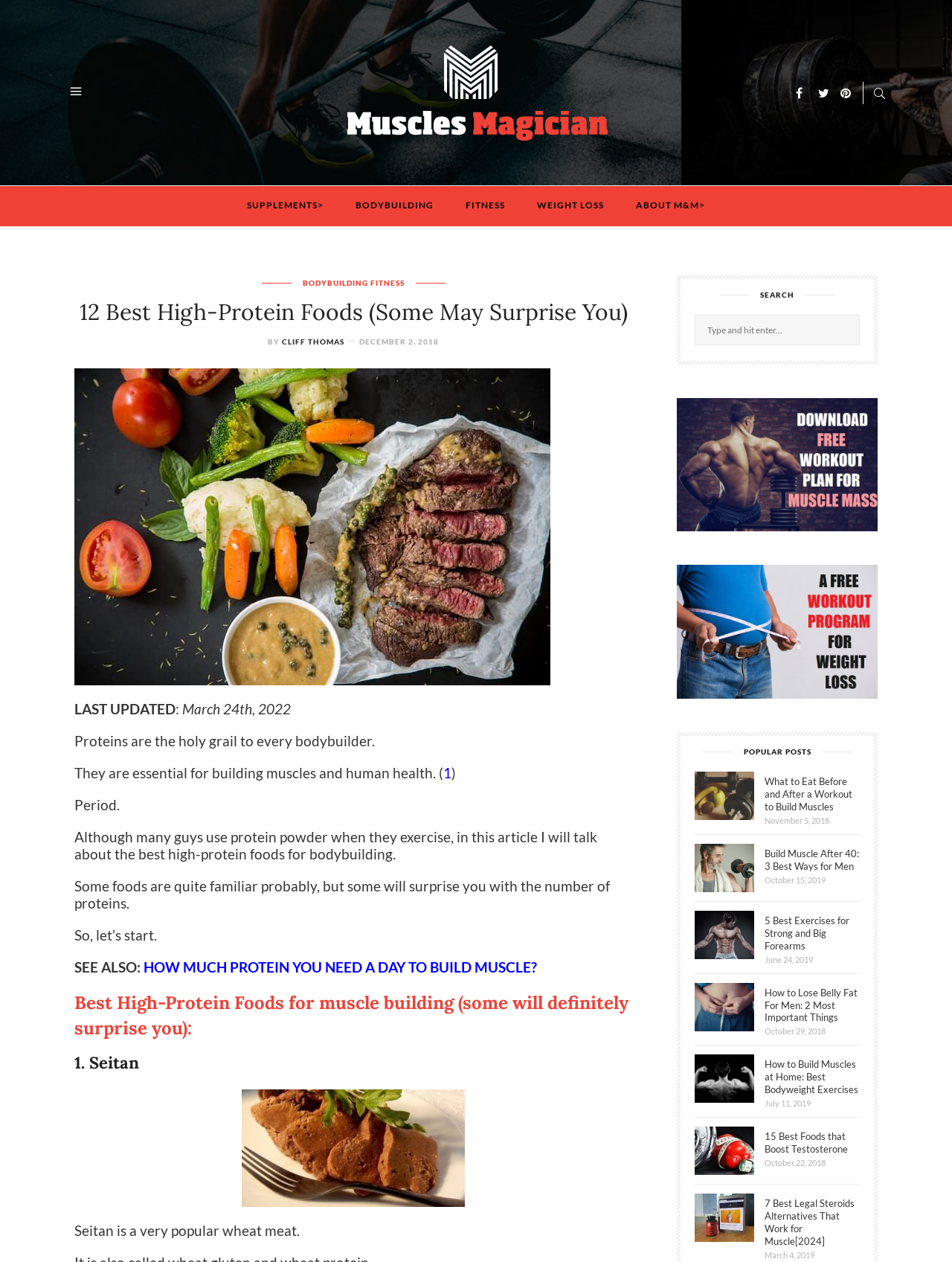Use a single word or phrase to answer the question: 
What is the category of the article?

BODYBUILDING